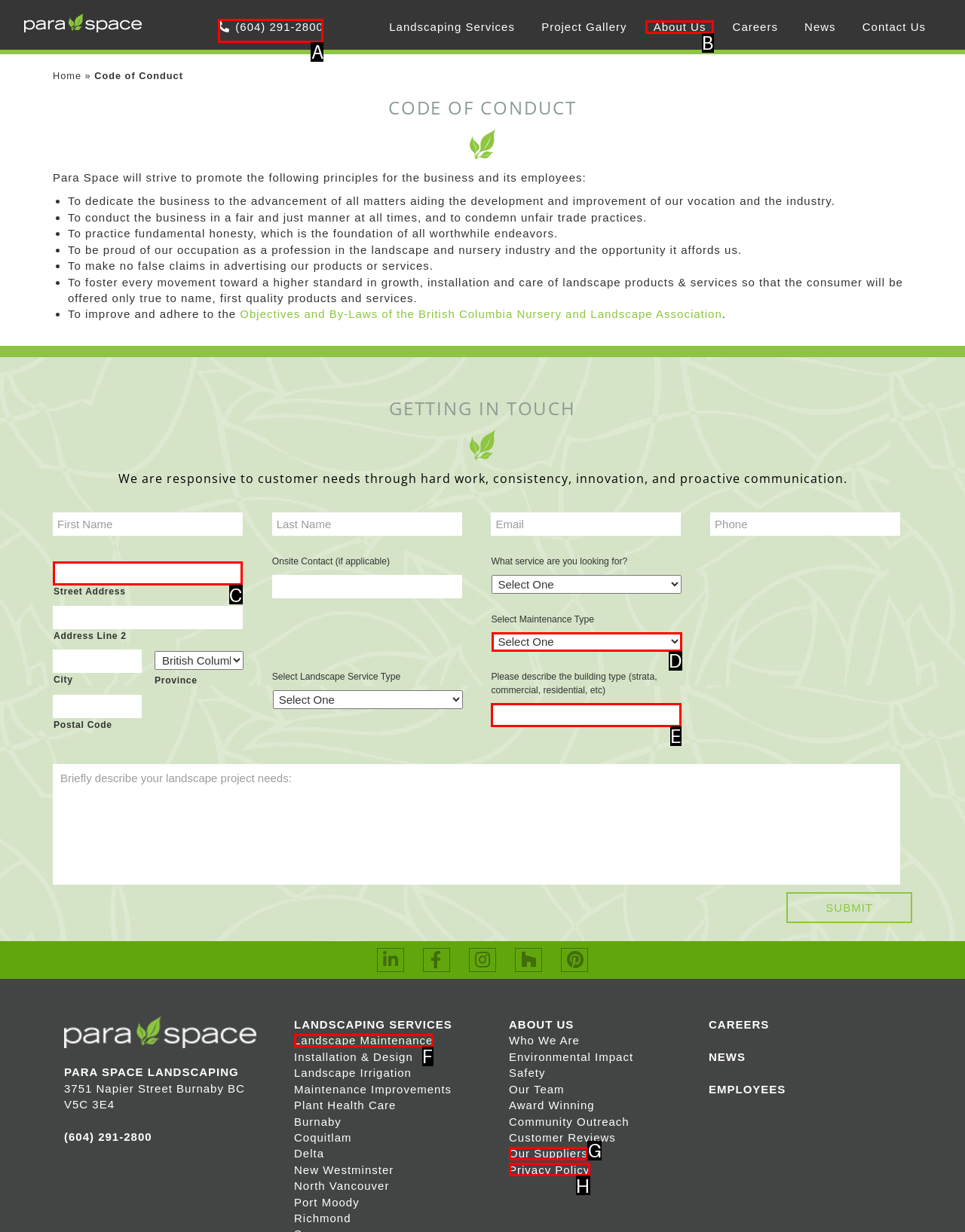Identify the correct UI element to click on to achieve the following task: Enter your street address Respond with the corresponding letter from the given choices.

C